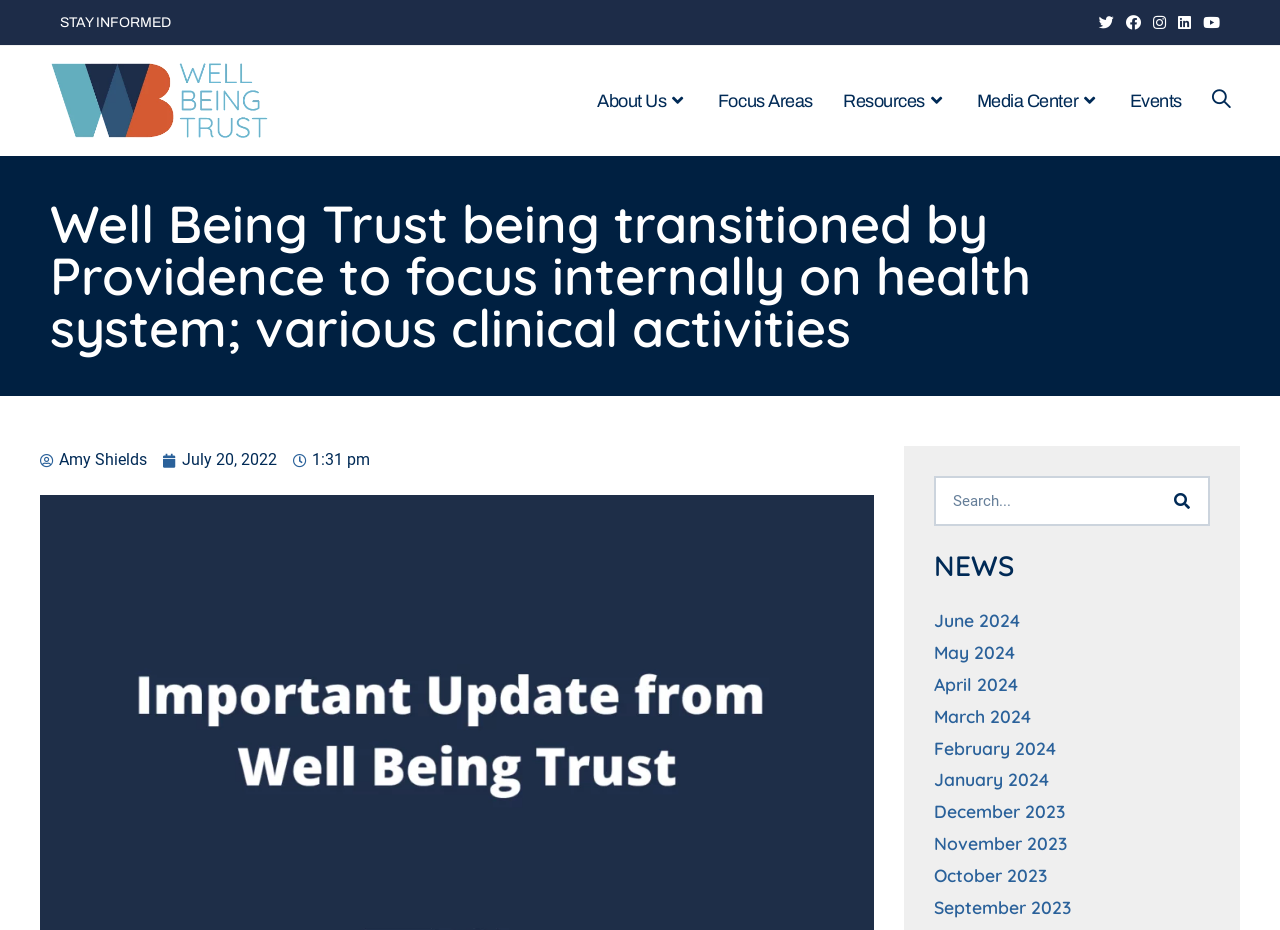Please specify the bounding box coordinates of the area that should be clicked to accomplish the following instruction: "Read about Well Being Trust". The coordinates should consist of four float numbers between 0 and 1, i.e., [left, top, right, bottom].

[0.039, 0.098, 0.211, 0.117]